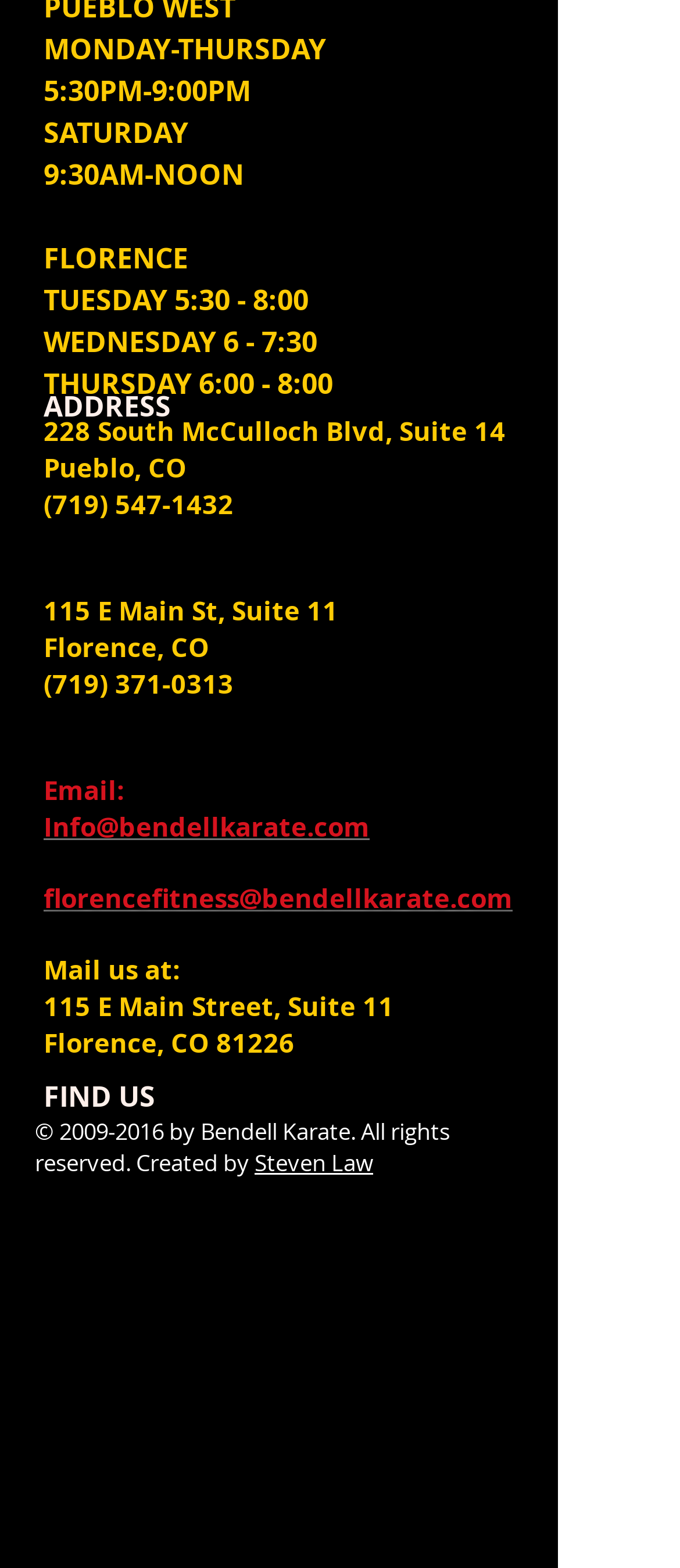What is the copyright year range?
Please provide a comprehensive answer based on the details in the screenshot.

I found the copyright year range by looking at the static text element '2009-2016' which is located at [0.087, 0.711, 0.241, 0.731] and is part of the root element.